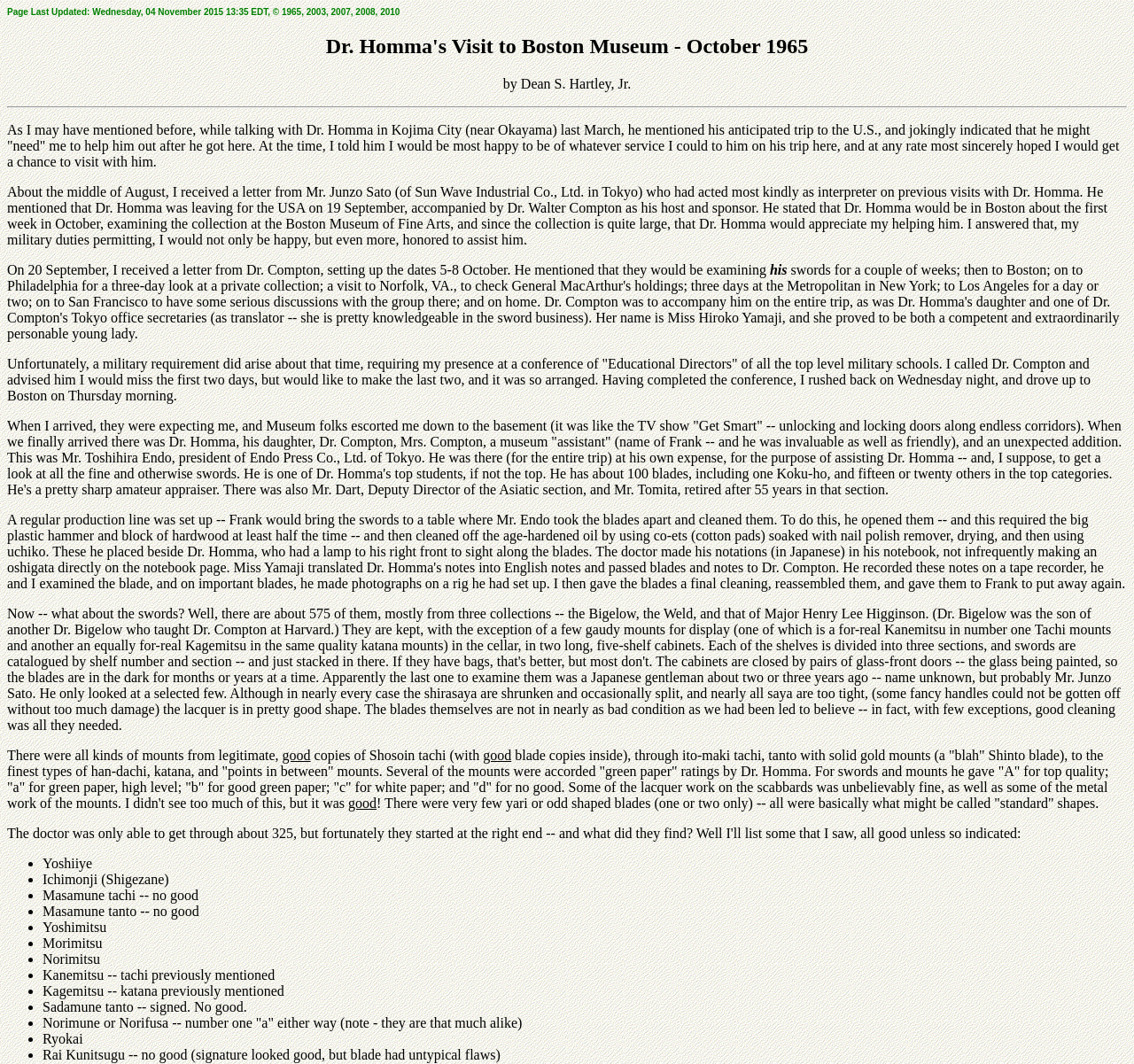Give a complete and precise description of the webpage's appearance.

The webpage is about Dr. Homma's visit to the Boston Museum of Fine Arts in October 1965. At the top of the page, there is a heading that indicates the page was last updated in 2015, followed by a heading that specifically mentions Dr. Homma's visit. Below these headings, there is a paragraph of text written by Dean S. Hartley, Jr., which sets the context for Dr. Homma's trip to the U.S. and his visit to the Boston Museum.

The main content of the page is a series of paragraphs written by Dean S. Hartley, Jr., which describe his experience assisting Dr. Homma during his visit to the Boston Museum. The text is divided into several sections, each describing a different aspect of the visit. The paragraphs are densely packed with information, including details about the people Dr. Homma met, the swords and mounts he examined, and his opinions on their quality.

Throughout the page, there are no images, but there are several lists of Japanese swordsmiths, including Yoshiiye, Ichimonji, Masamune, and others. These lists appear to be notes or records of the swords Dr. Homma examined during his visit.

The text is arranged in a linear fashion, with each paragraph building on the previous one to create a narrative of Dr. Homma's visit. The writing is formal and informative, suggesting that the page is intended to be a historical record or a scholarly article rather than a casual blog post.